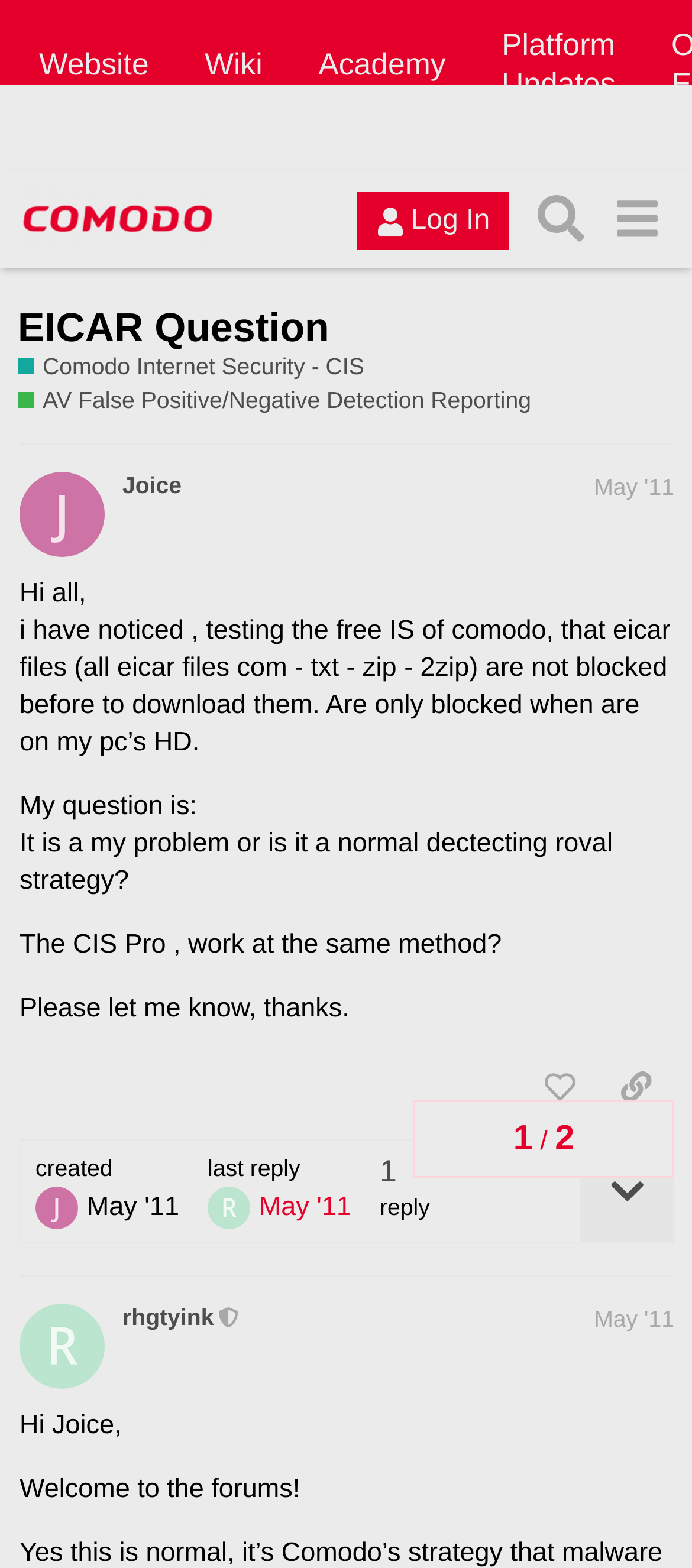Please find and report the bounding box coordinates of the element to click in order to perform the following action: "Search for topics". The coordinates should be expressed as four float numbers between 0 and 1, in the format [left, top, right, bottom].

[0.755, 0.116, 0.865, 0.164]